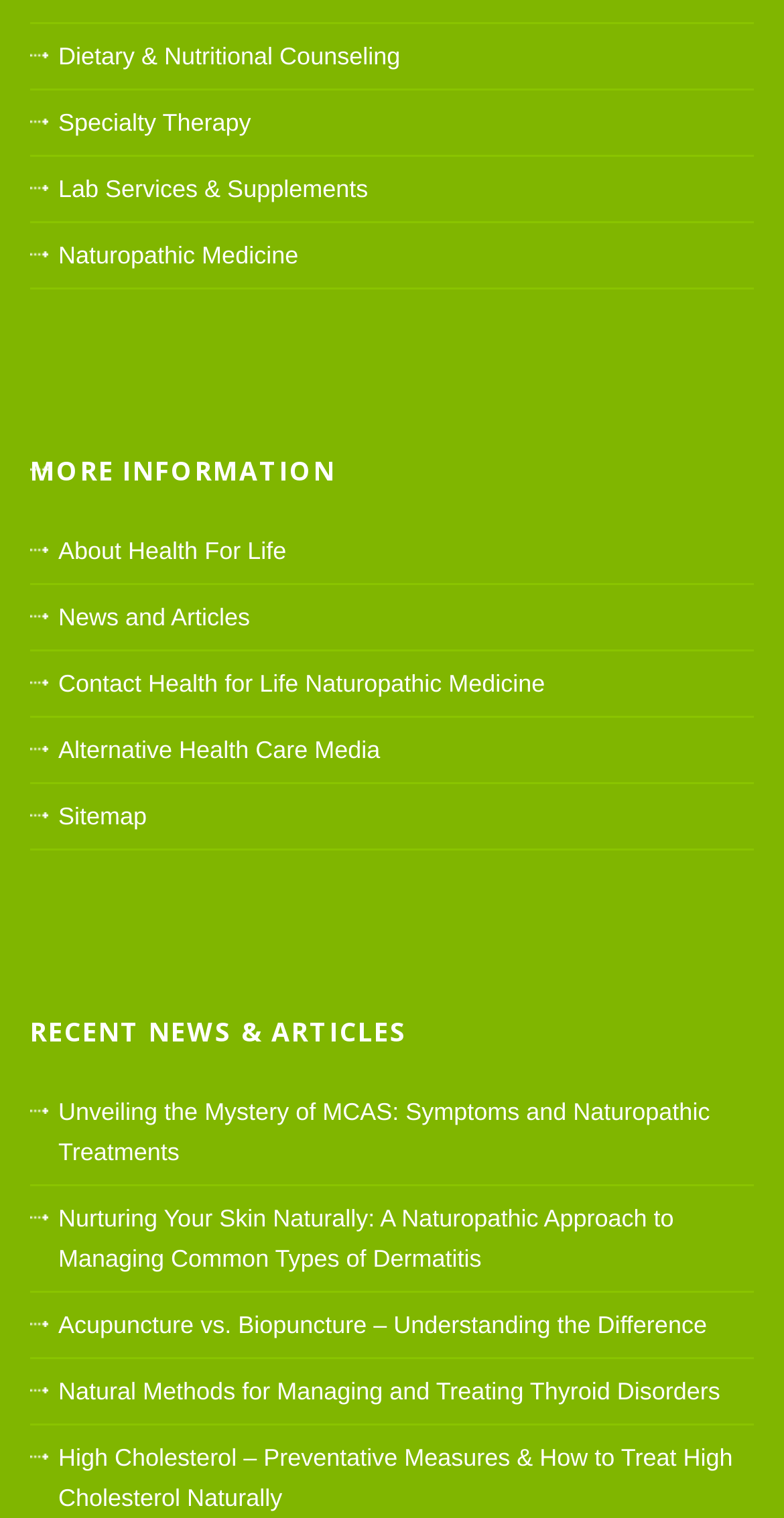Please specify the bounding box coordinates of the clickable region to carry out the following instruction: "Learn about Unveiling the Mystery of MCAS". The coordinates should be four float numbers between 0 and 1, in the format [left, top, right, bottom].

[0.074, 0.723, 0.905, 0.768]